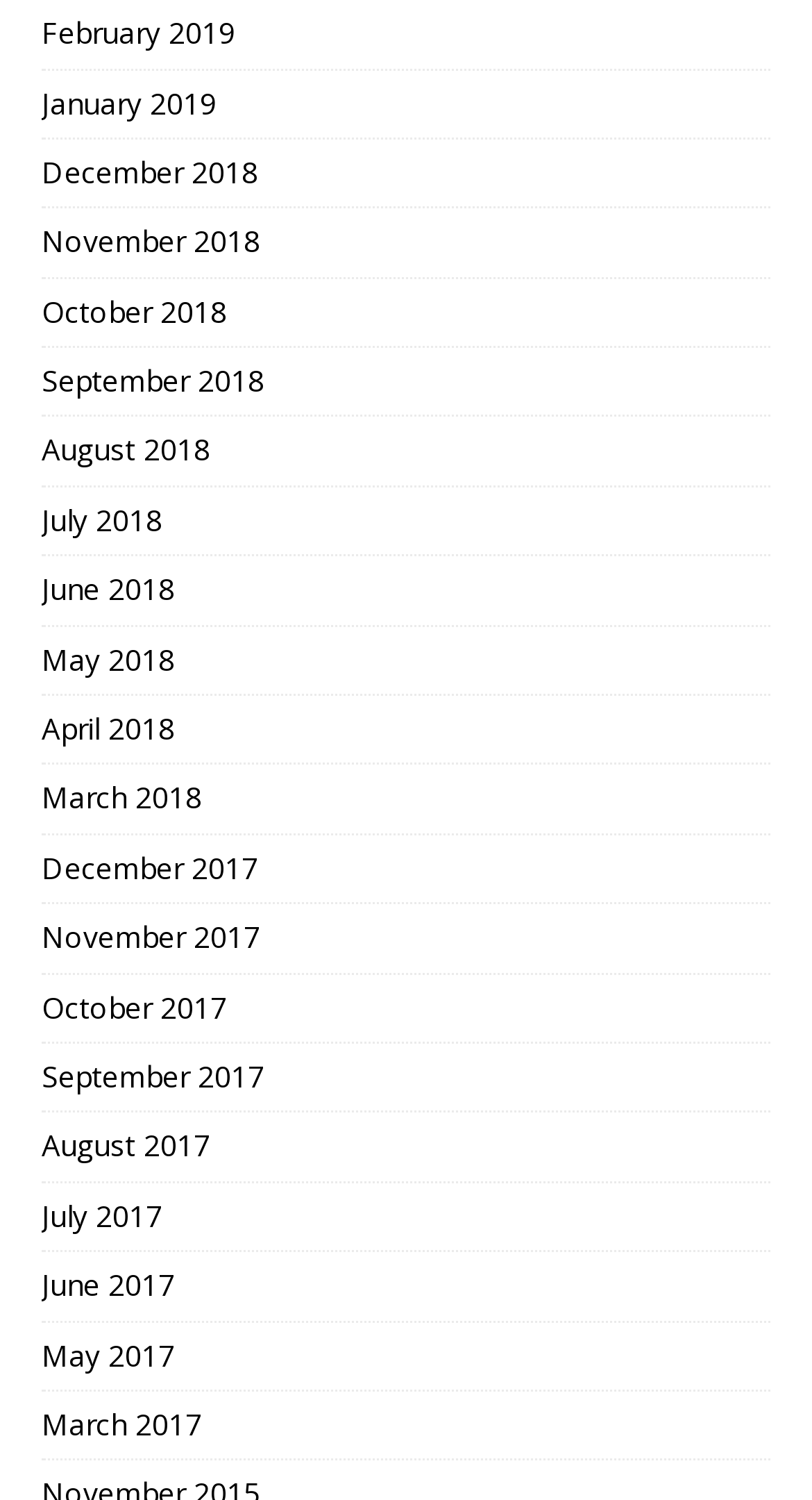Please locate the bounding box coordinates of the element's region that needs to be clicked to follow the instruction: "view March 2017". The bounding box coordinates should be provided as four float numbers between 0 and 1, i.e., [left, top, right, bottom].

[0.051, 0.928, 0.949, 0.973]